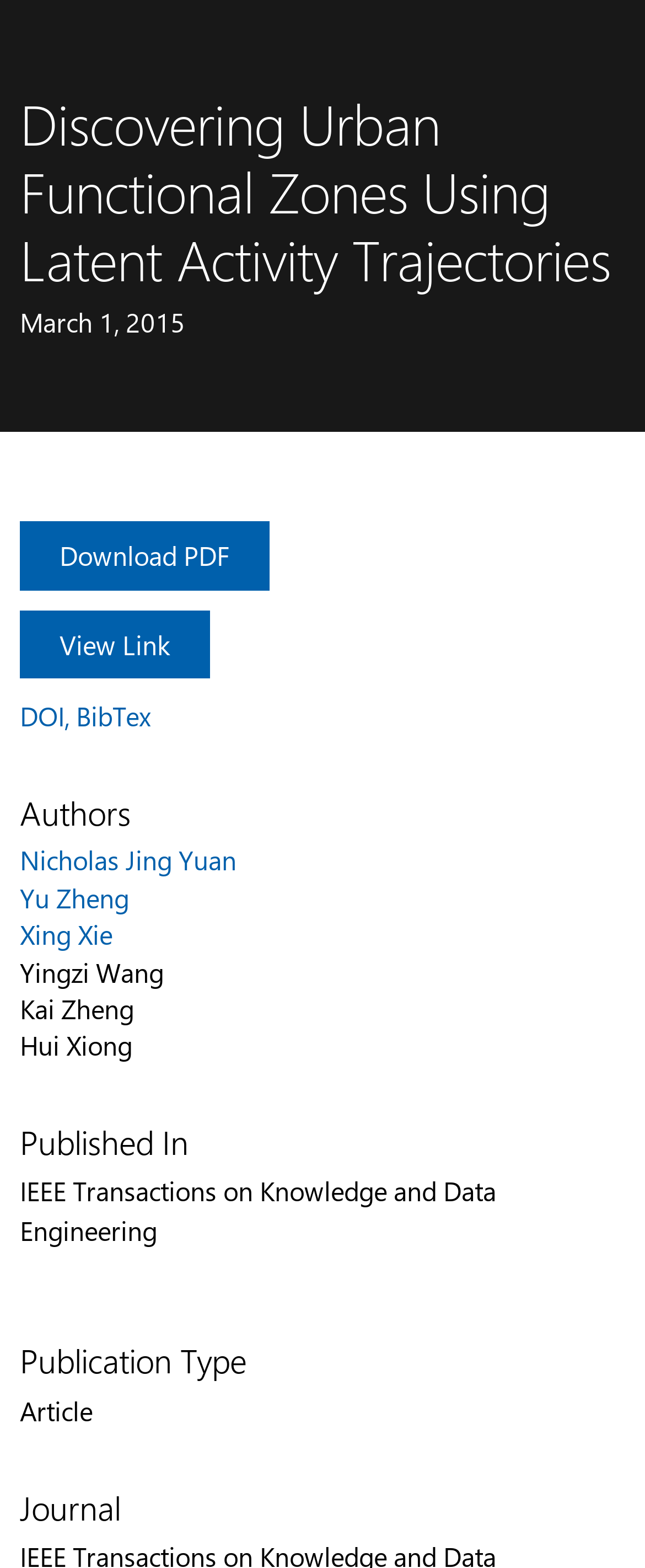Could you please study the image and provide a detailed answer to the question:
In which journal was the article published?

I found the journal by looking at the static text element 'IEEE Transactions on Knowledge and Data Engineering' which is located under the 'Published In' heading.